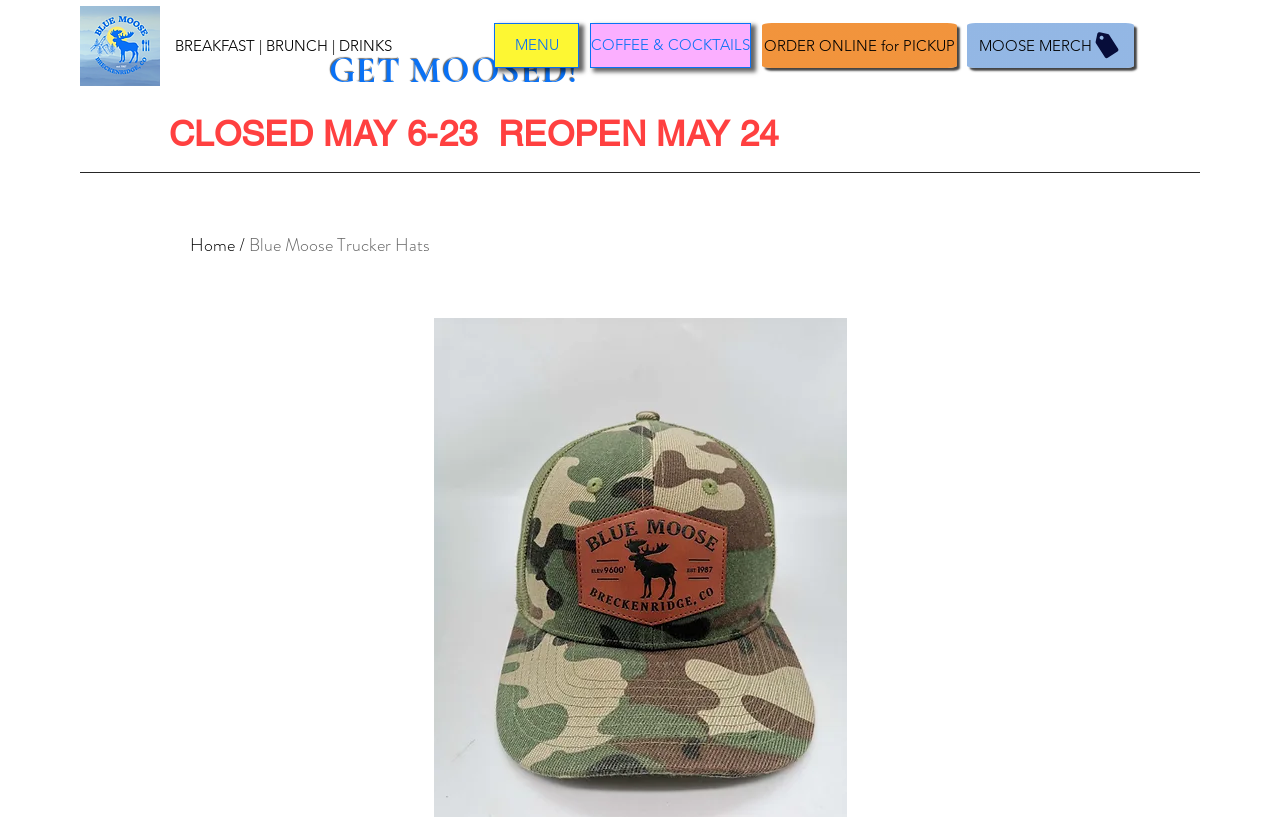Respond to the question below with a single word or phrase:
How many links are in the top navigation bar?

4